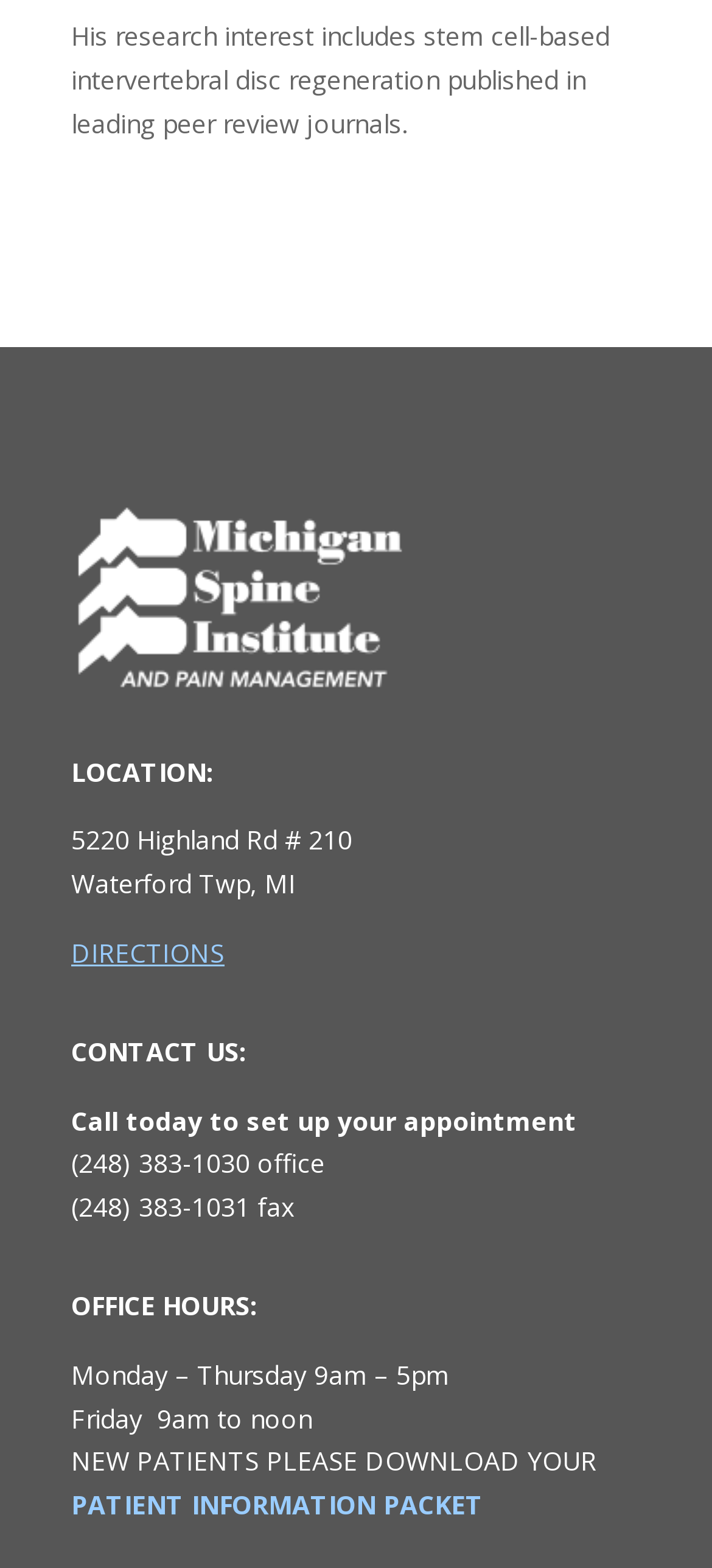Locate the bounding box of the UI element described in the following text: "DIRECTIONS".

[0.1, 0.597, 0.315, 0.619]